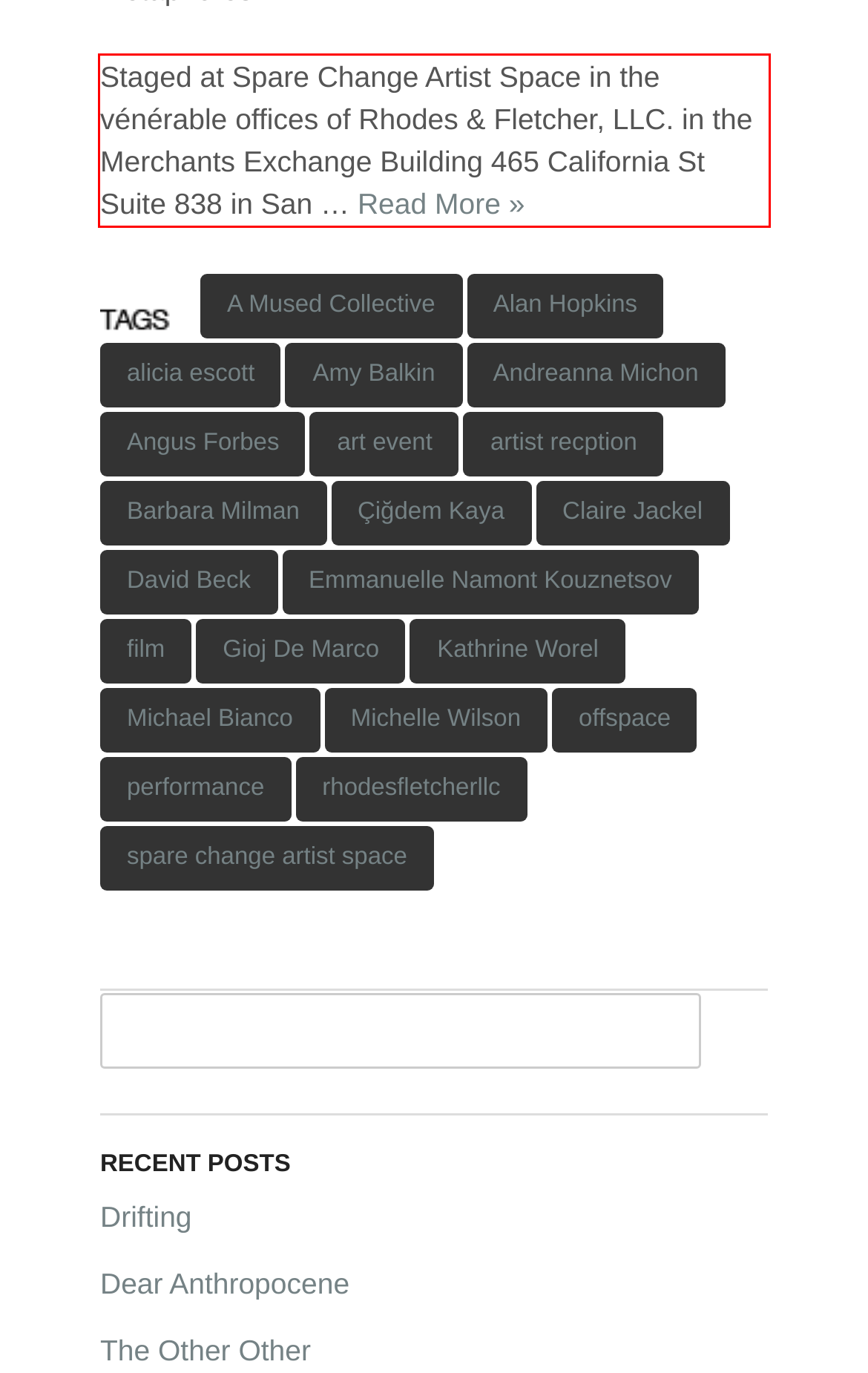You are provided with a webpage screenshot that includes a red rectangle bounding box. Extract the text content from within the bounding box using OCR.

Staged at Spare Change Artist Space in the vénérable offices of Rhodes & Fletcher, LLC. in the Merchants Exchange Building 465 California St Suite 838 in San … Read More »